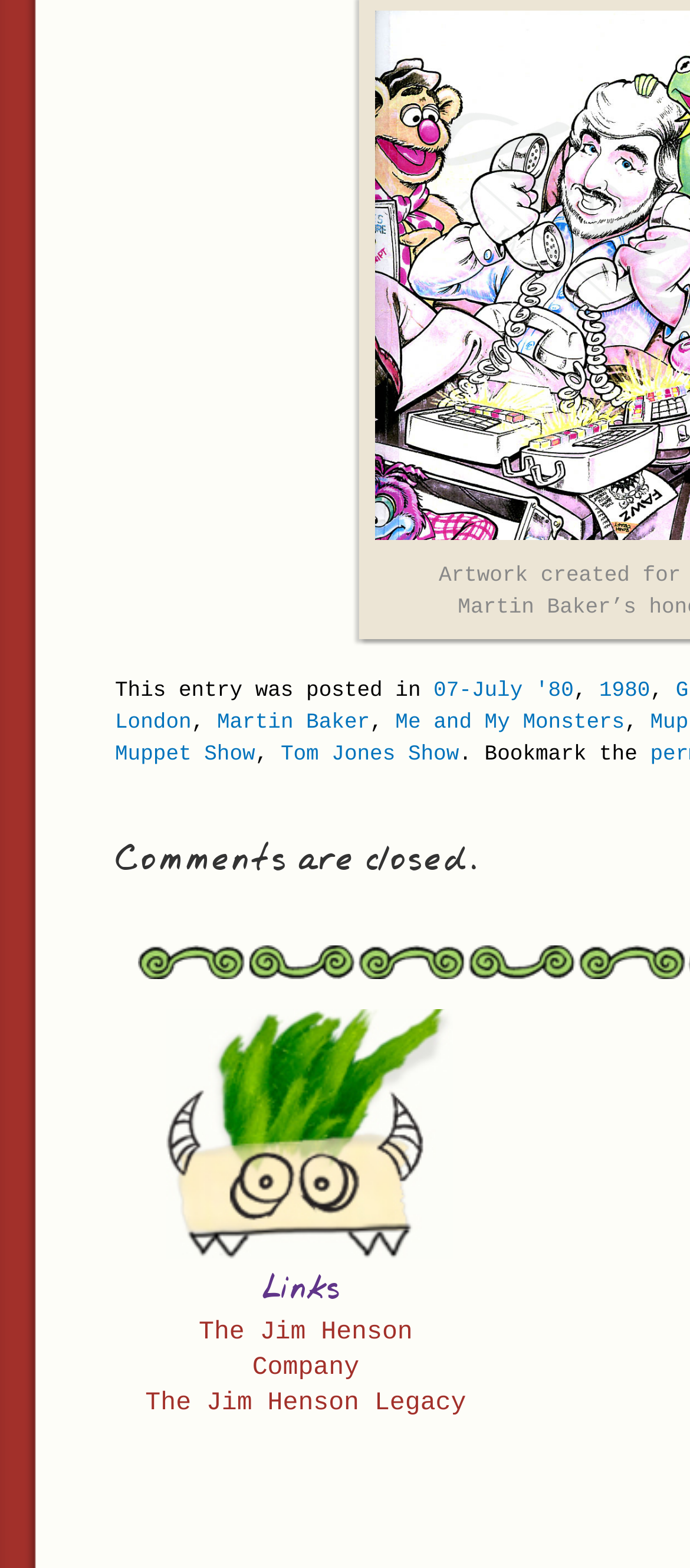Using floating point numbers between 0 and 1, provide the bounding box coordinates in the format (top-left x, top-left y, bottom-right x, bottom-right y). Locate the UI element described here: London

[0.167, 0.453, 0.277, 0.469]